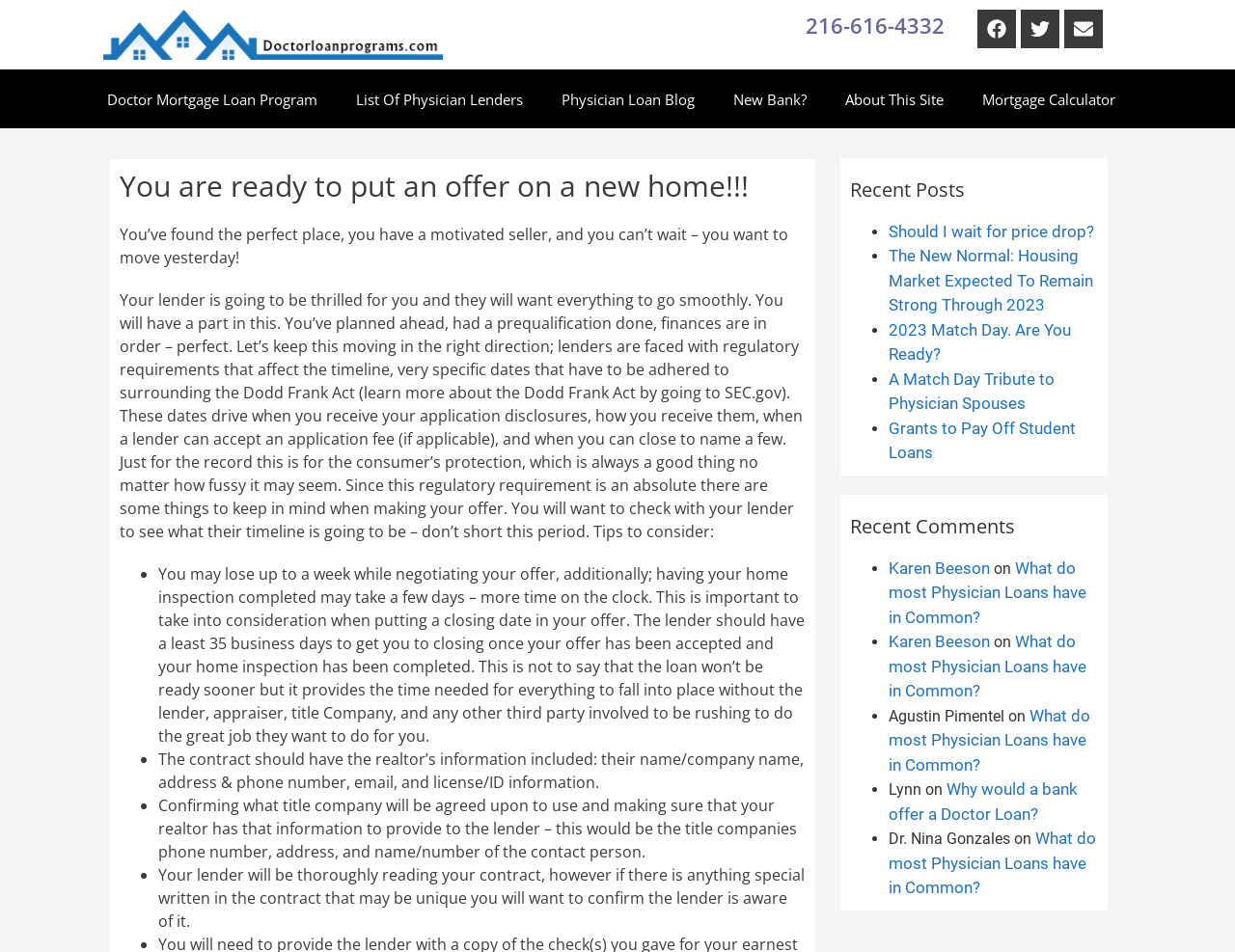What is the topic of the recent post 'Should I wait for price drop?'?
Using the image, give a concise answer in the form of a single word or short phrase.

Housing market